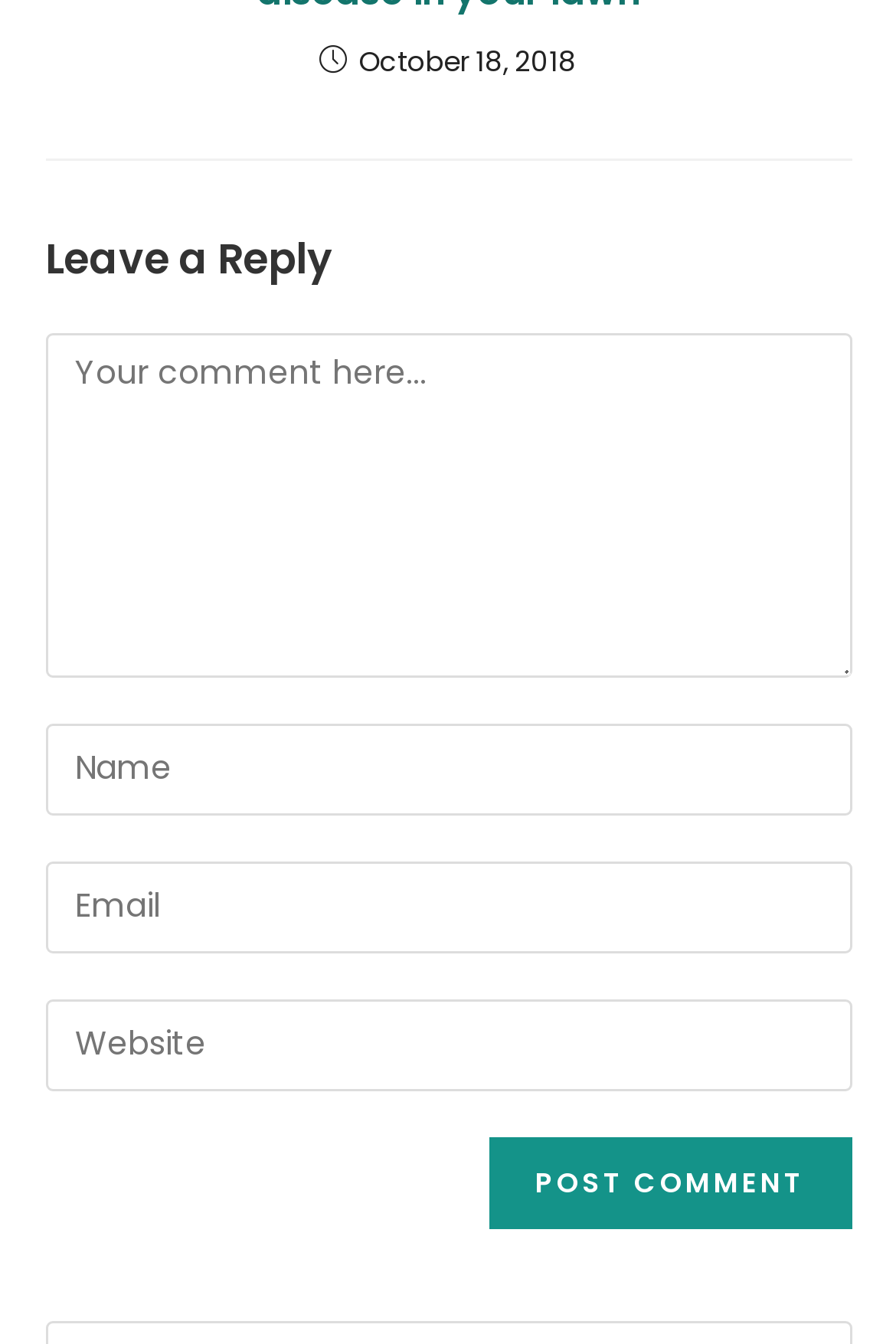What is the function of the button at the bottom of the webpage? Observe the screenshot and provide a one-word or short phrase answer.

To post a comment